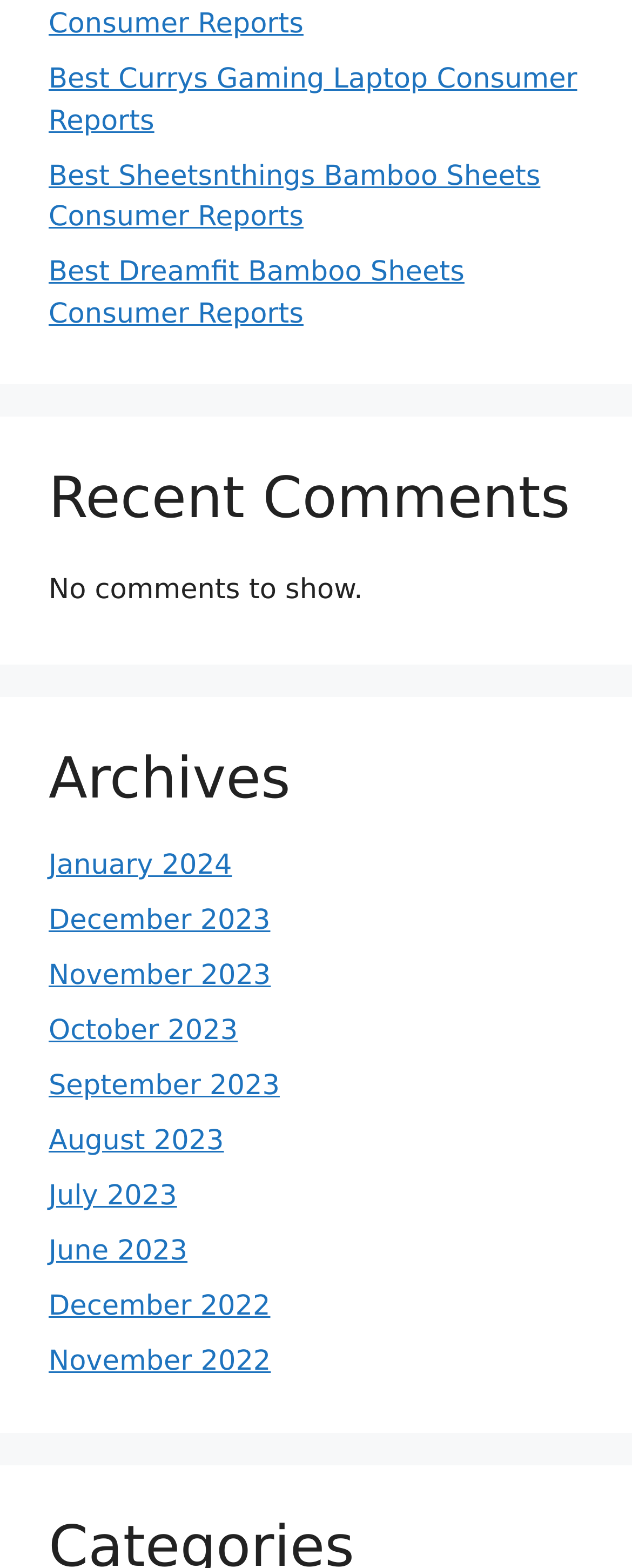Determine the bounding box coordinates of the clickable element necessary to fulfill the instruction: "View Best Dreamfit Bamboo Sheets Consumer Reports". Provide the coordinates as four float numbers within the 0 to 1 range, i.e., [left, top, right, bottom].

[0.077, 0.164, 0.735, 0.211]